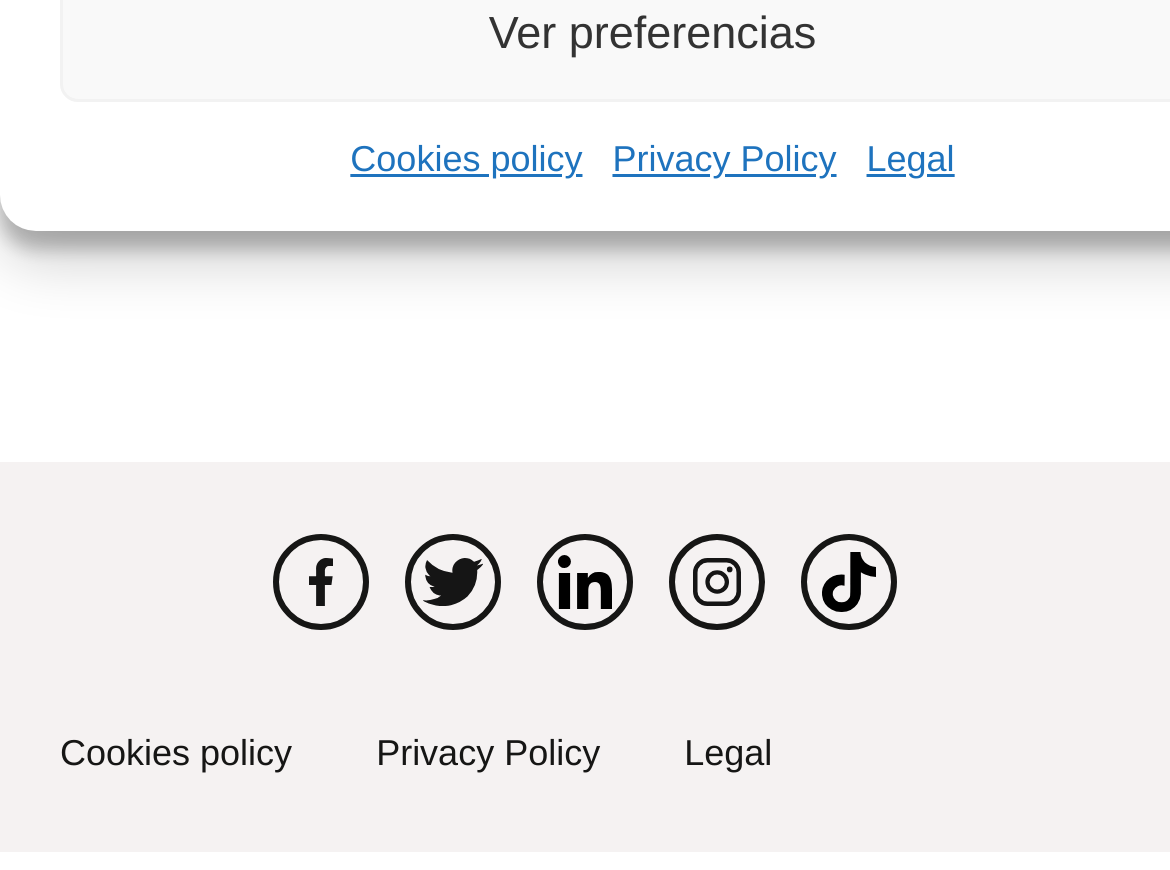Locate the bounding box coordinates of the clickable element to fulfill the following instruction: "check TikTok page". Provide the coordinates as four float numbers between 0 and 1 in the format [left, top, right, bottom].

[0.685, 0.614, 0.767, 0.724]